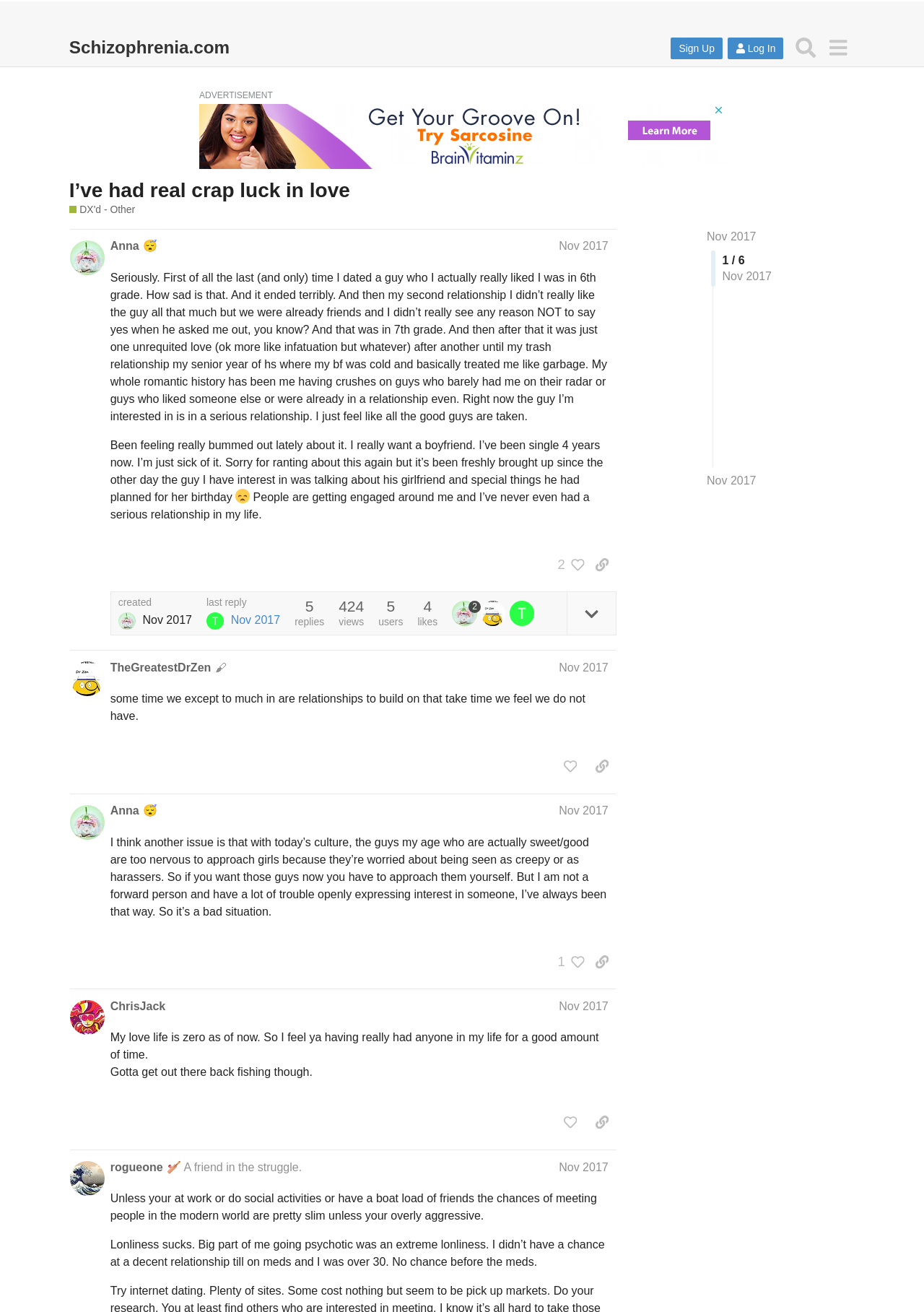Please provide a detailed answer to the question below by examining the image:
What is ChrisJack's current relationship status?

In ChrisJack's post, he mentions that his love life is zero, which suggests that he is not currently in a relationship.